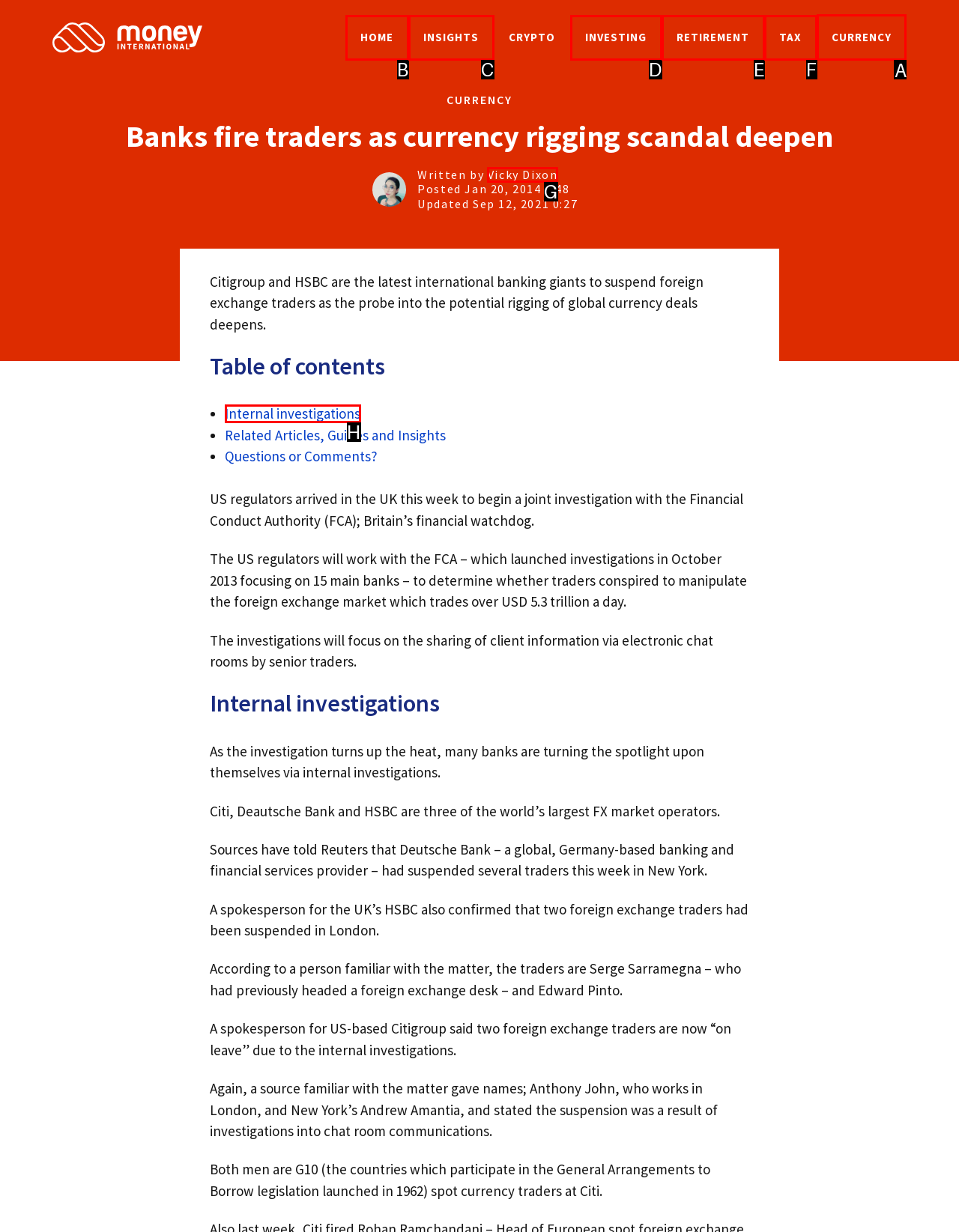Determine the letter of the UI element that you need to click to perform the task: Click on the 'CURRENCY' link.
Provide your answer with the appropriate option's letter.

A